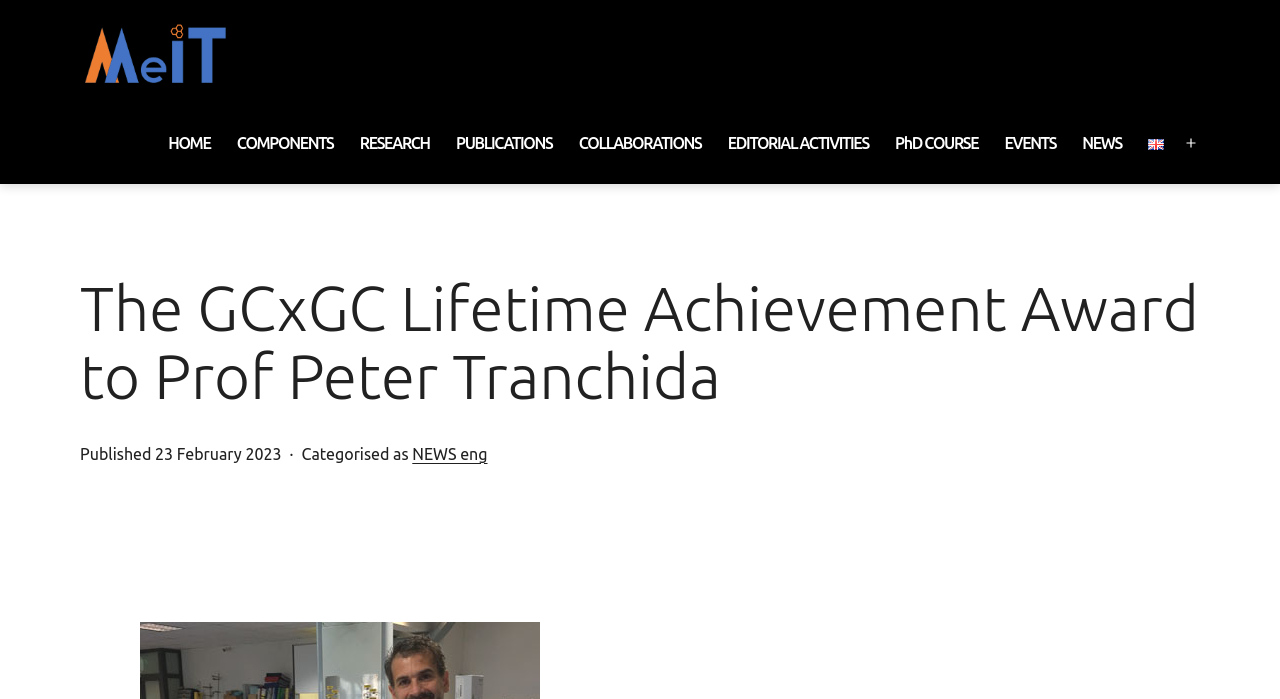Please find the bounding box coordinates of the clickable region needed to complete the following instruction: "go to home page". The bounding box coordinates must consist of four float numbers between 0 and 1, i.e., [left, top, right, bottom].

[0.121, 0.172, 0.175, 0.238]